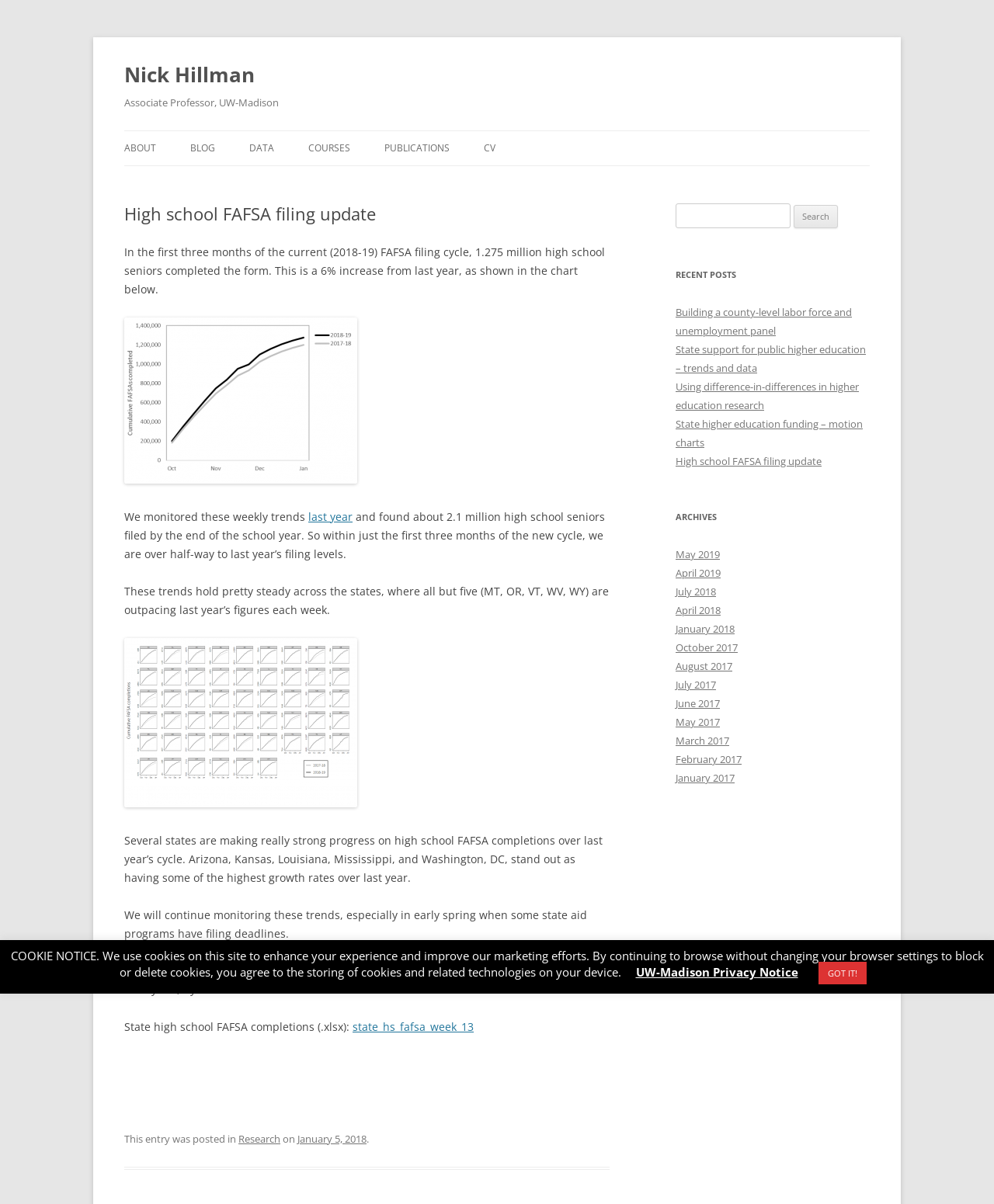How many links are there in the main navigation menu?
Refer to the screenshot and answer in one word or phrase.

6